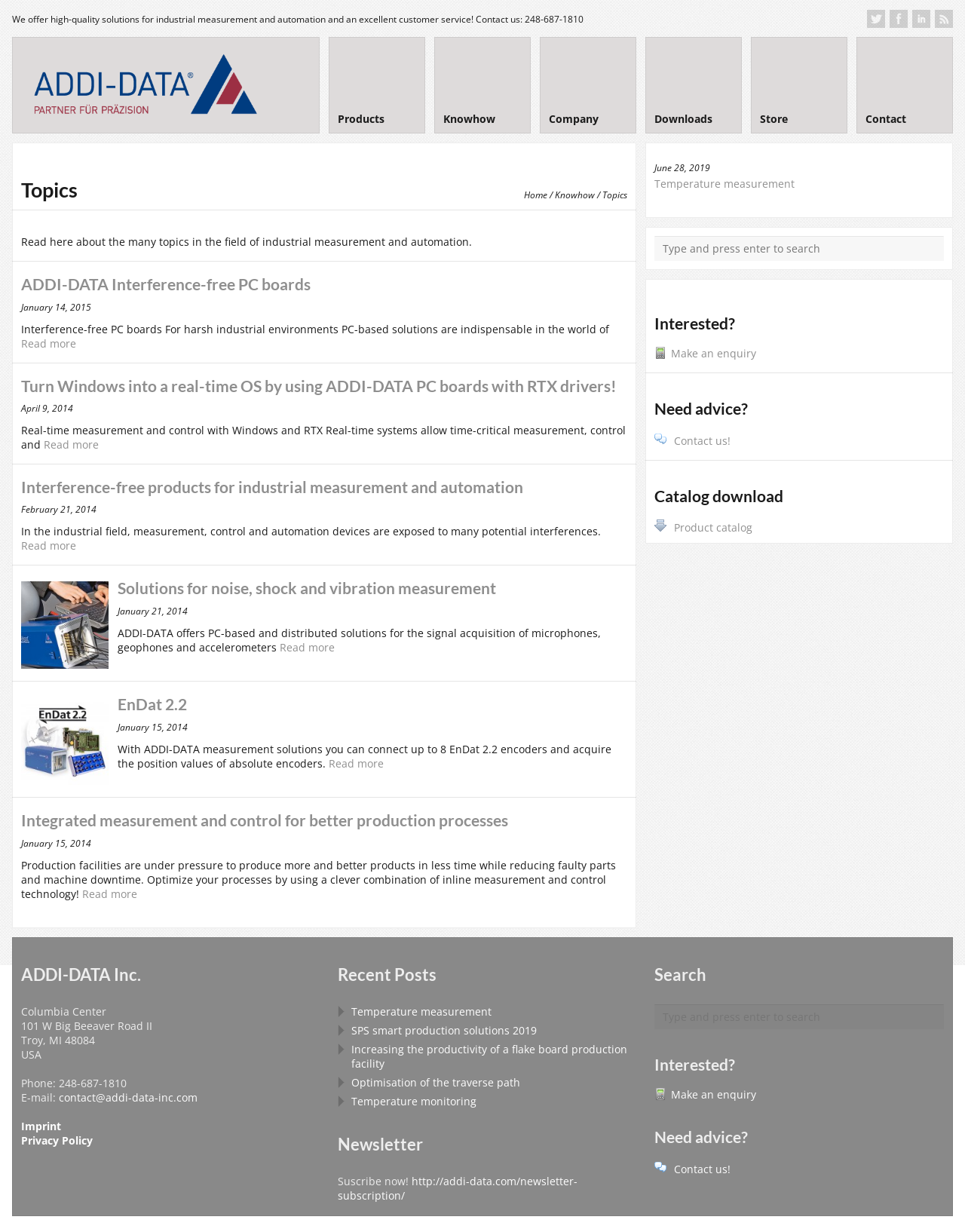Given the webpage screenshot, identify the bounding box of the UI element that matches this description: "ADDI-DATA Interference-free PC boards".

[0.022, 0.223, 0.322, 0.238]